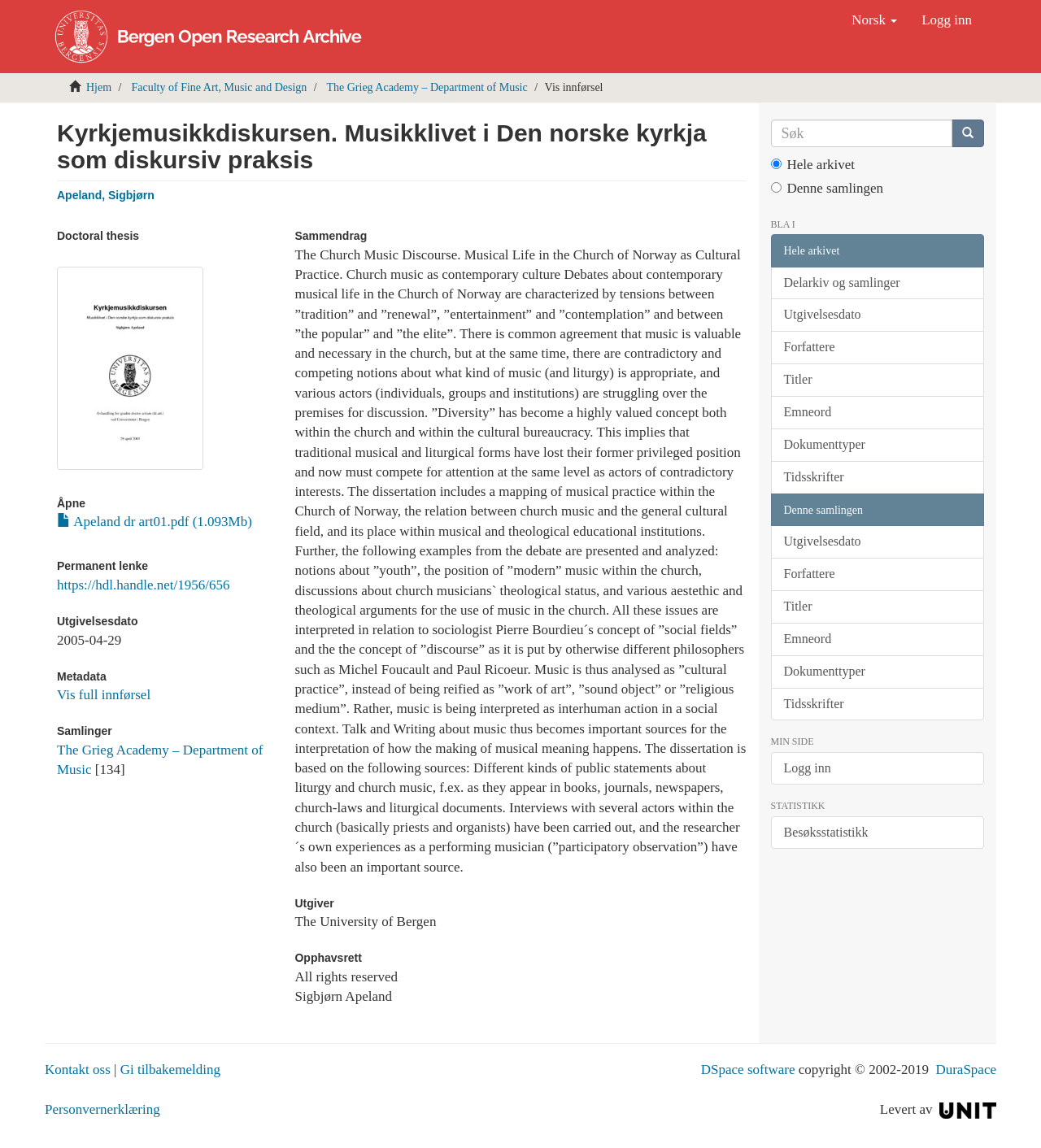Utilize the information from the image to answer the question in detail:
What is the name of the author of the doctoral thesis?

I determined the name of the author of the doctoral thesis by looking at the heading element with the text 'Apeland, Sigbjørn' which is located below the title of the thesis.